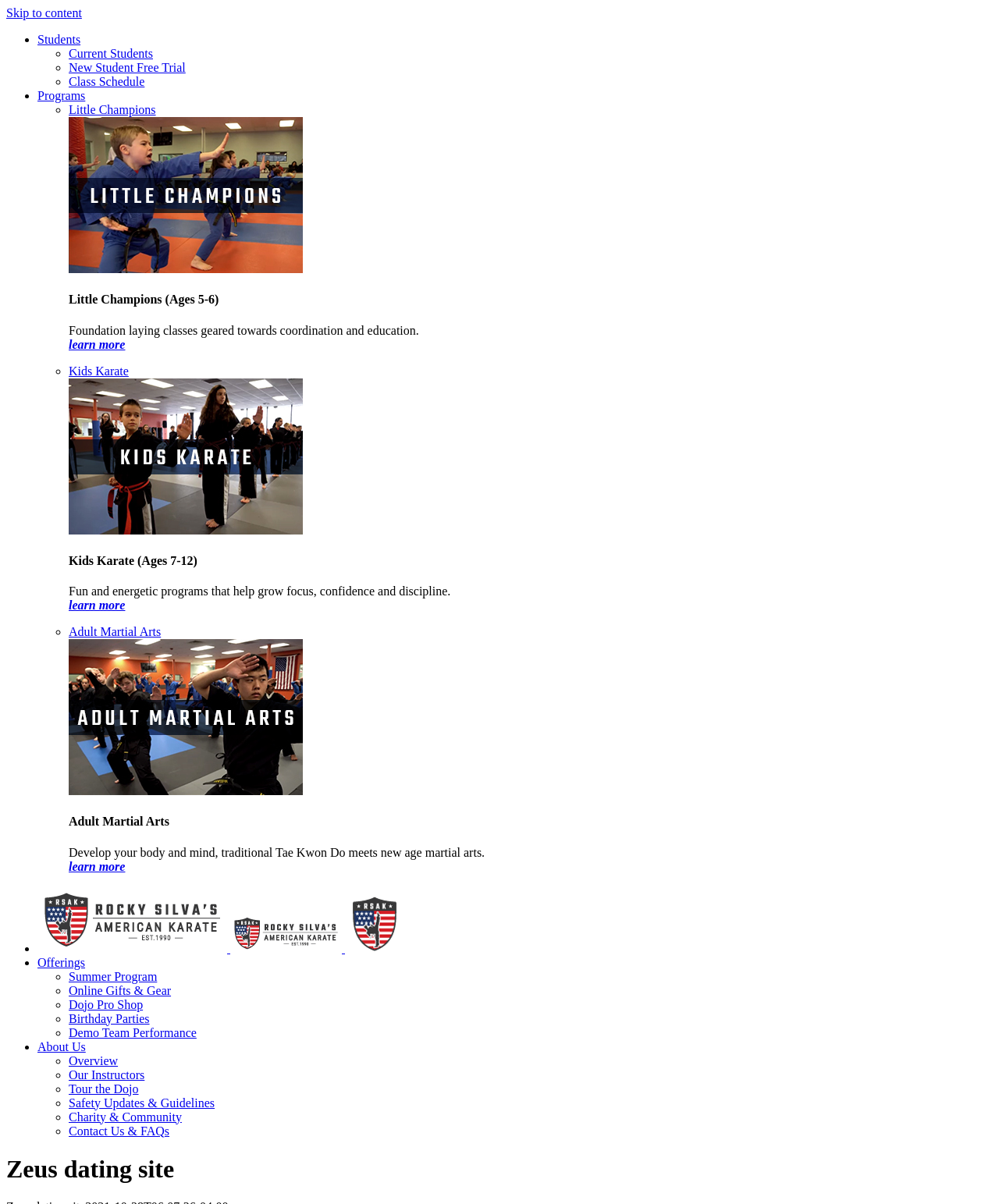Identify the bounding box coordinates of the clickable region to carry out the given instruction: "Click on 'Students'".

[0.038, 0.027, 0.081, 0.038]